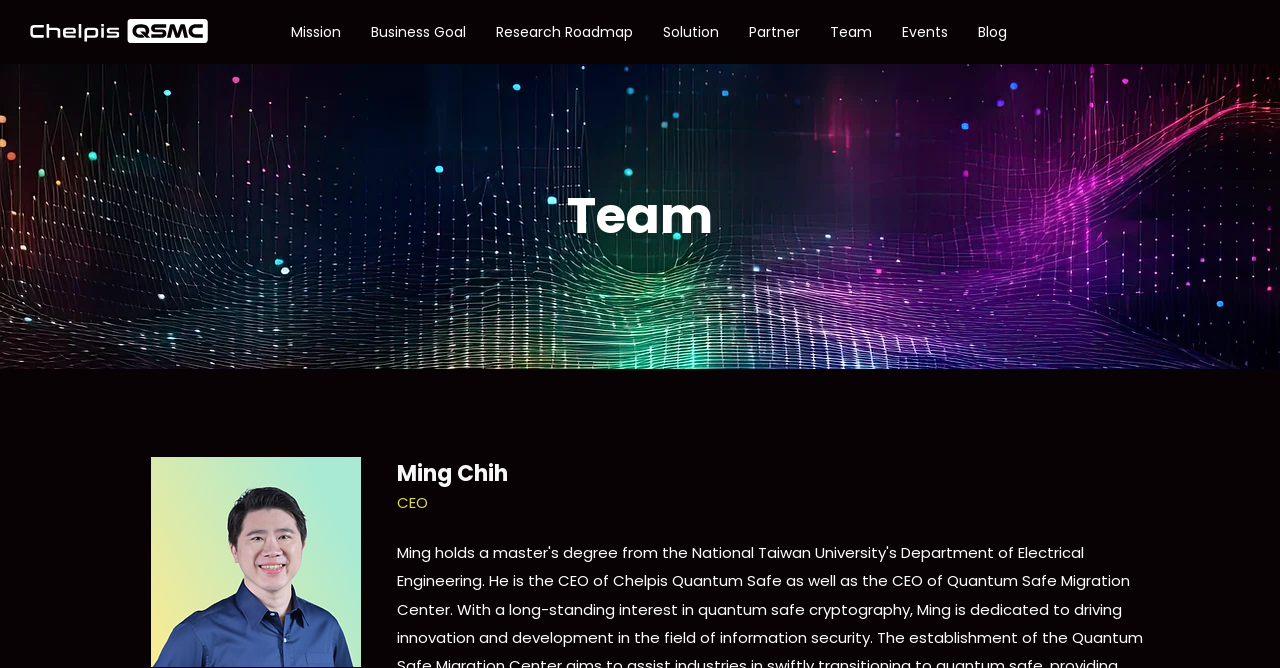Based on the image, provide a detailed response to the question:
What is the position of Ming Chih?

I found the StaticText 'CEO' near the heading 'Ming Chih', which indicates that Ming Chih is the CEO.